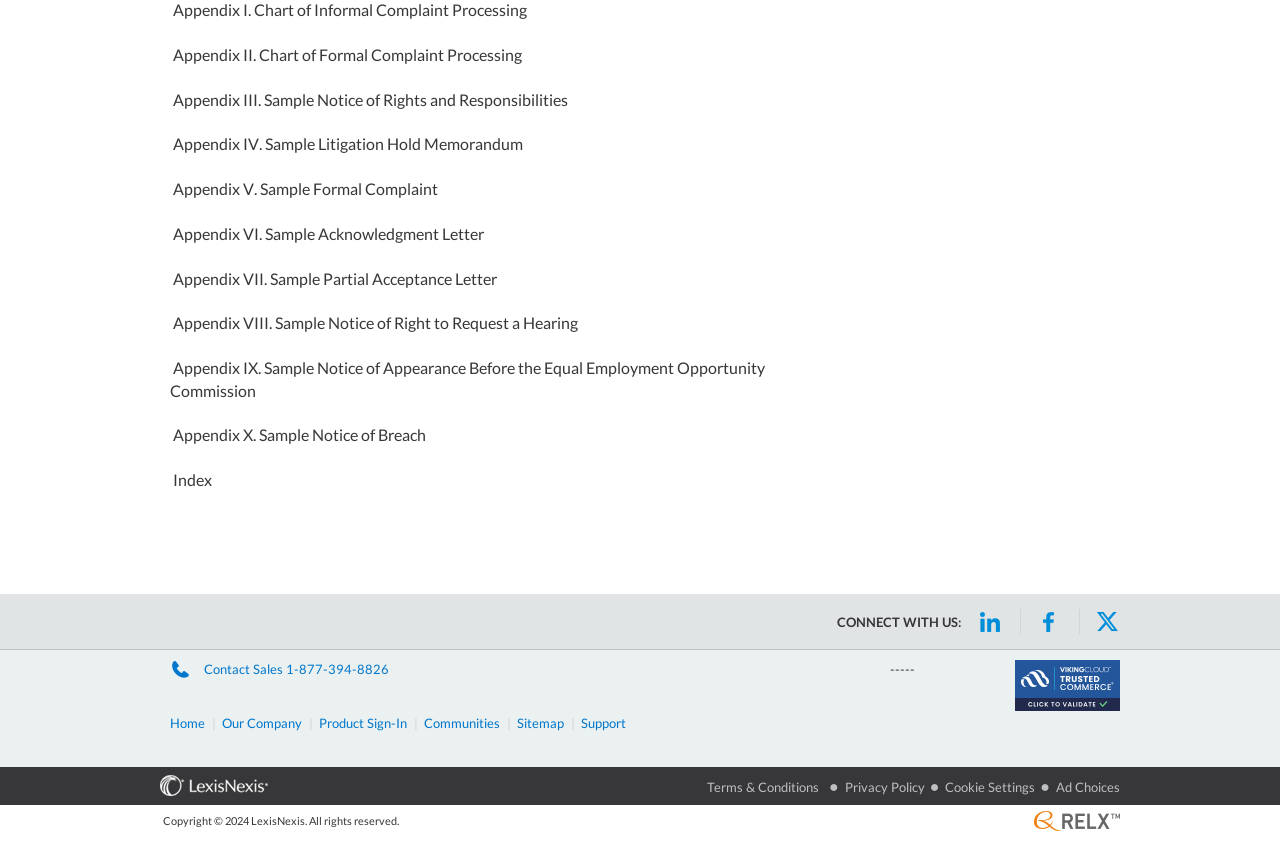Please respond to the question with a concise word or phrase:
What is the title of the first appendix?

Appendix I. Chart of Informal Complaint Processing